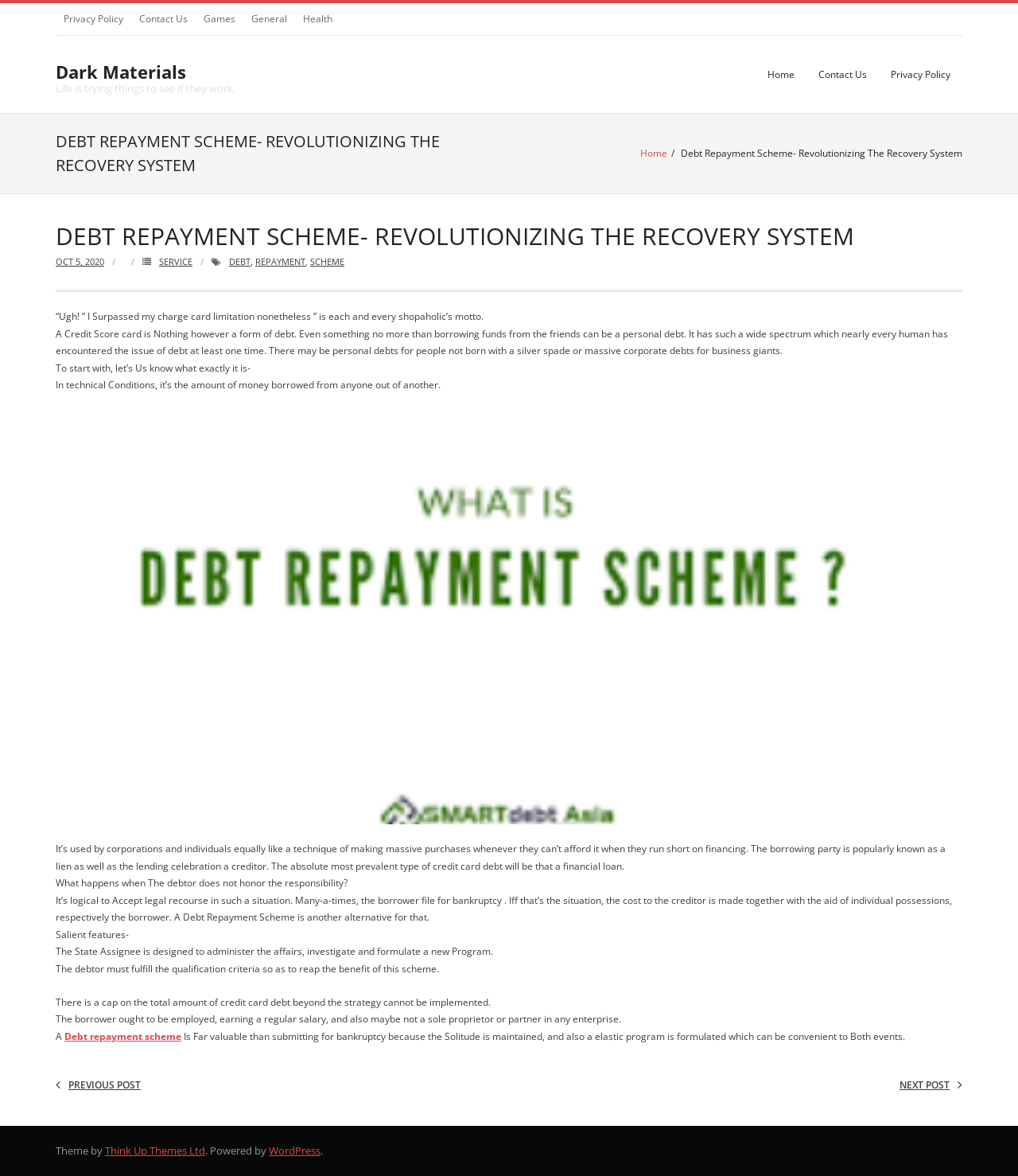Please identify the bounding box coordinates of the area that needs to be clicked to fulfill the following instruction: "Read the article about debt repayment scheme."

[0.055, 0.186, 0.945, 0.889]